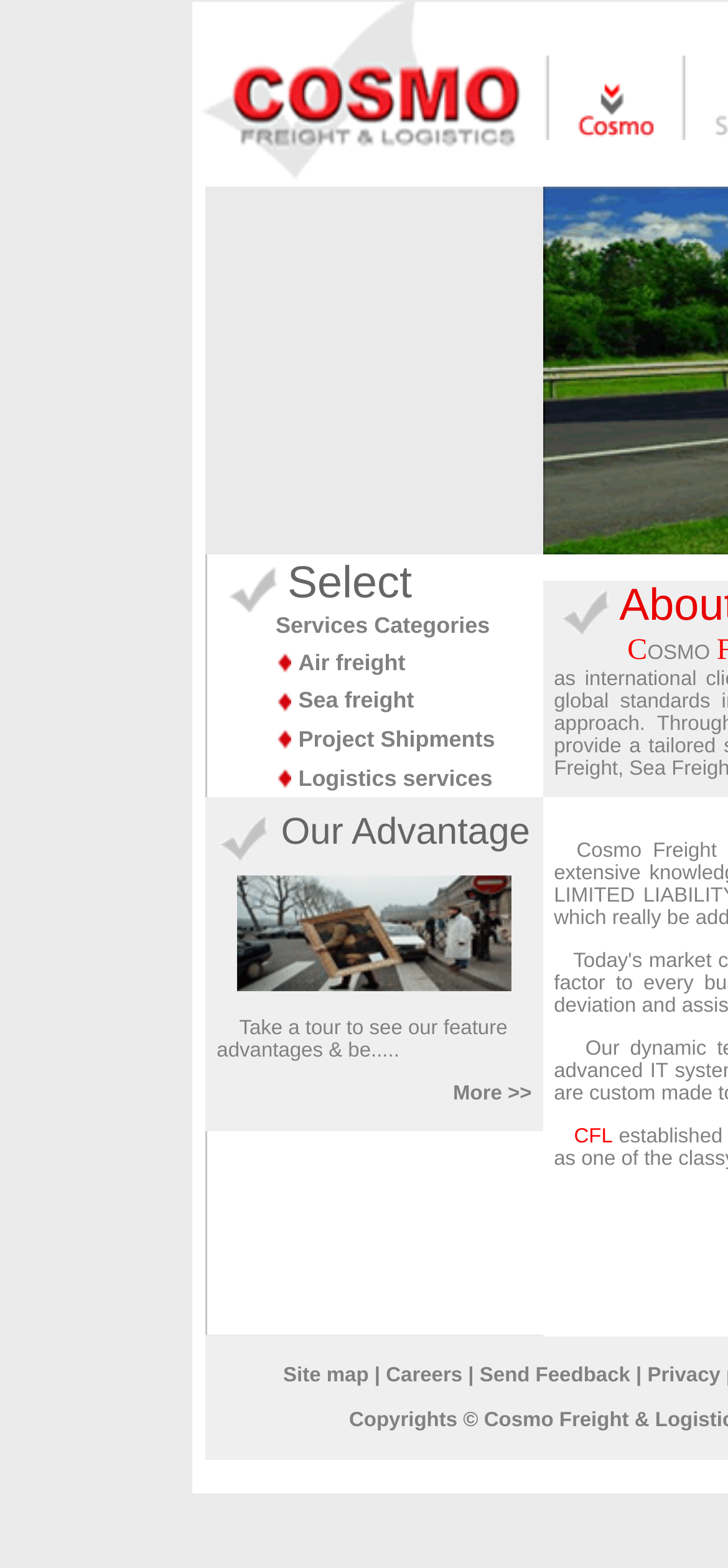What is the relationship between Cosmo and logistics?
Using the image as a reference, give an elaborate response to the question.

The webpage lists 'Logistics services' as one of the services categories provided by Cosmo. This suggests that Cosmo is involved in the logistics industry and offers services related to logistics.